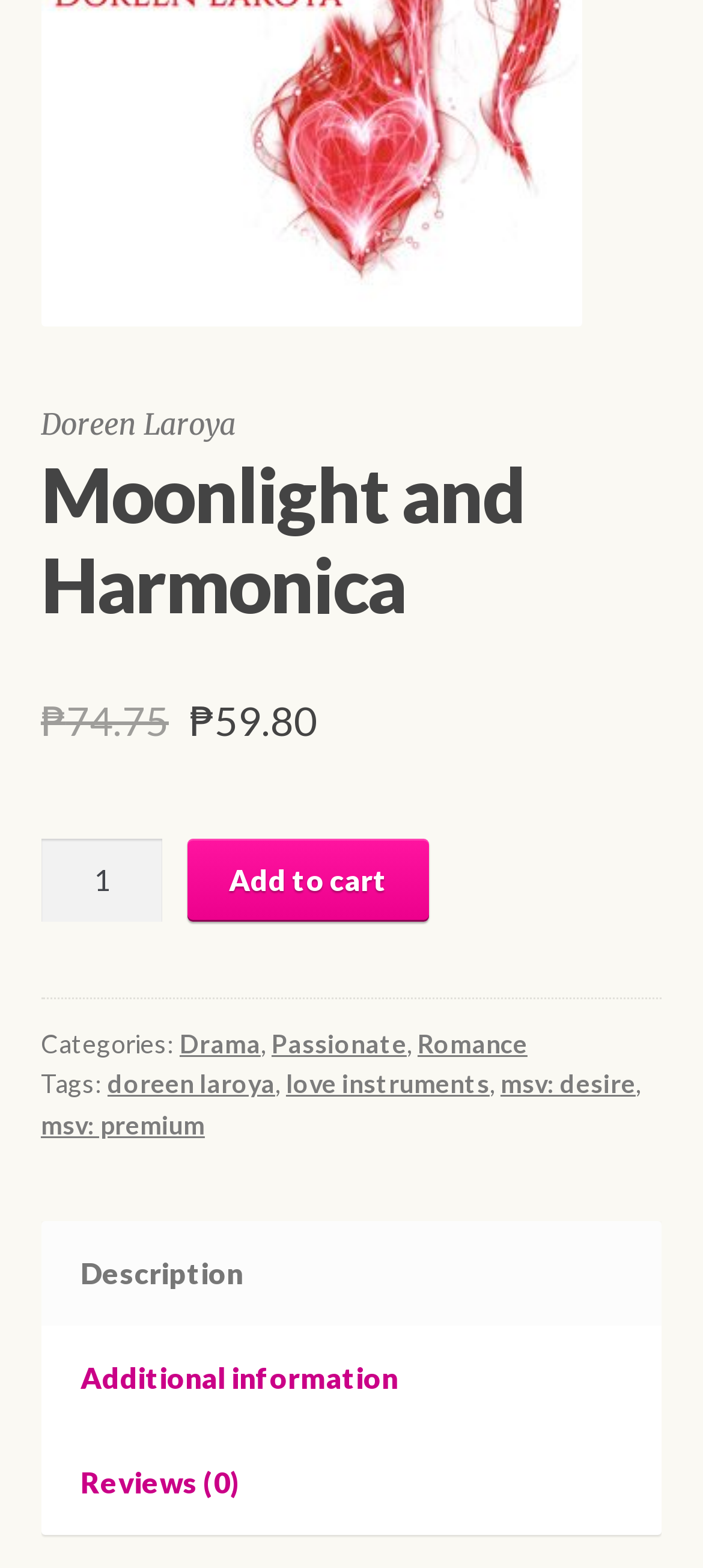Identify the bounding box coordinates for the region of the element that should be clicked to carry out the instruction: "View product reviews". The bounding box coordinates should be four float numbers between 0 and 1, i.e., [left, top, right, bottom].

[0.058, 0.912, 0.942, 0.979]